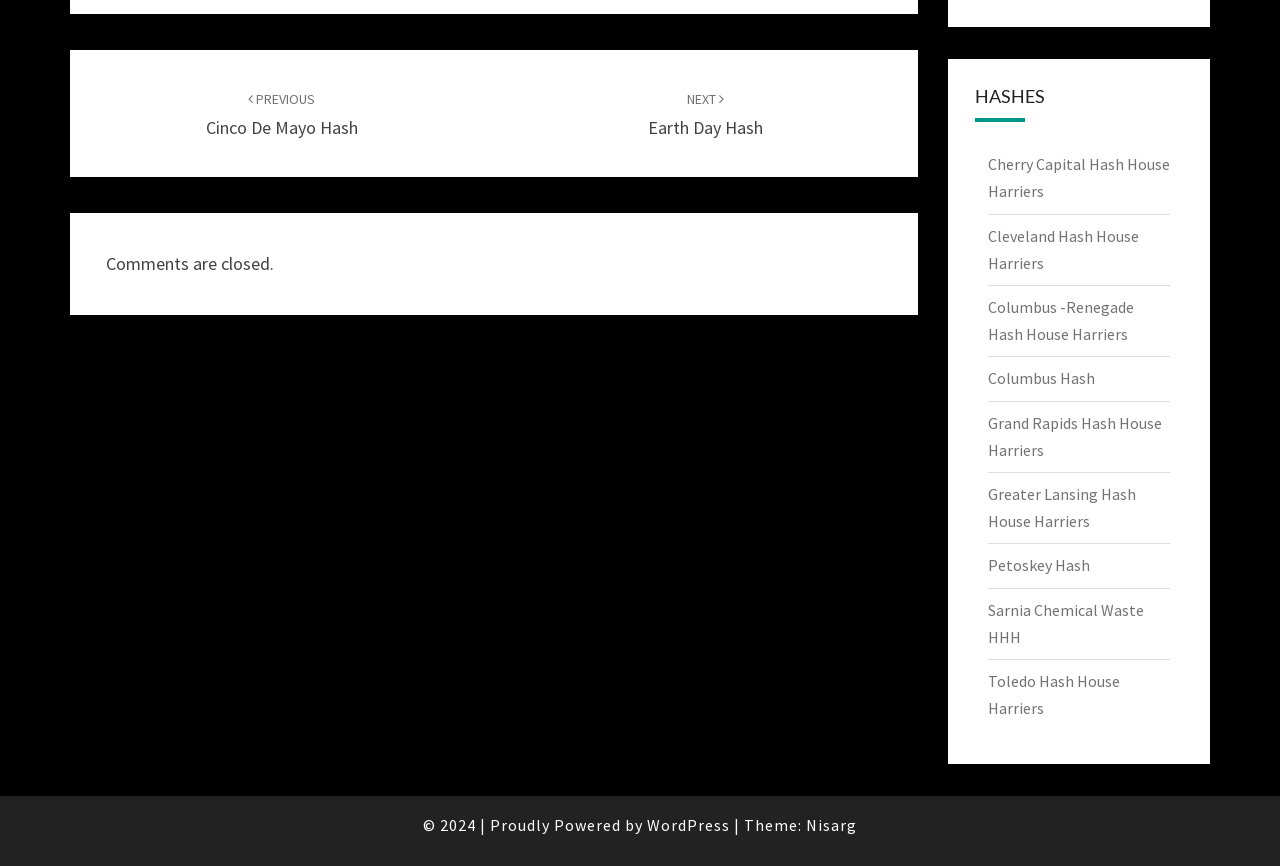Find the bounding box of the web element that fits this description: "Columbus Hash".

[0.771, 0.425, 0.855, 0.449]